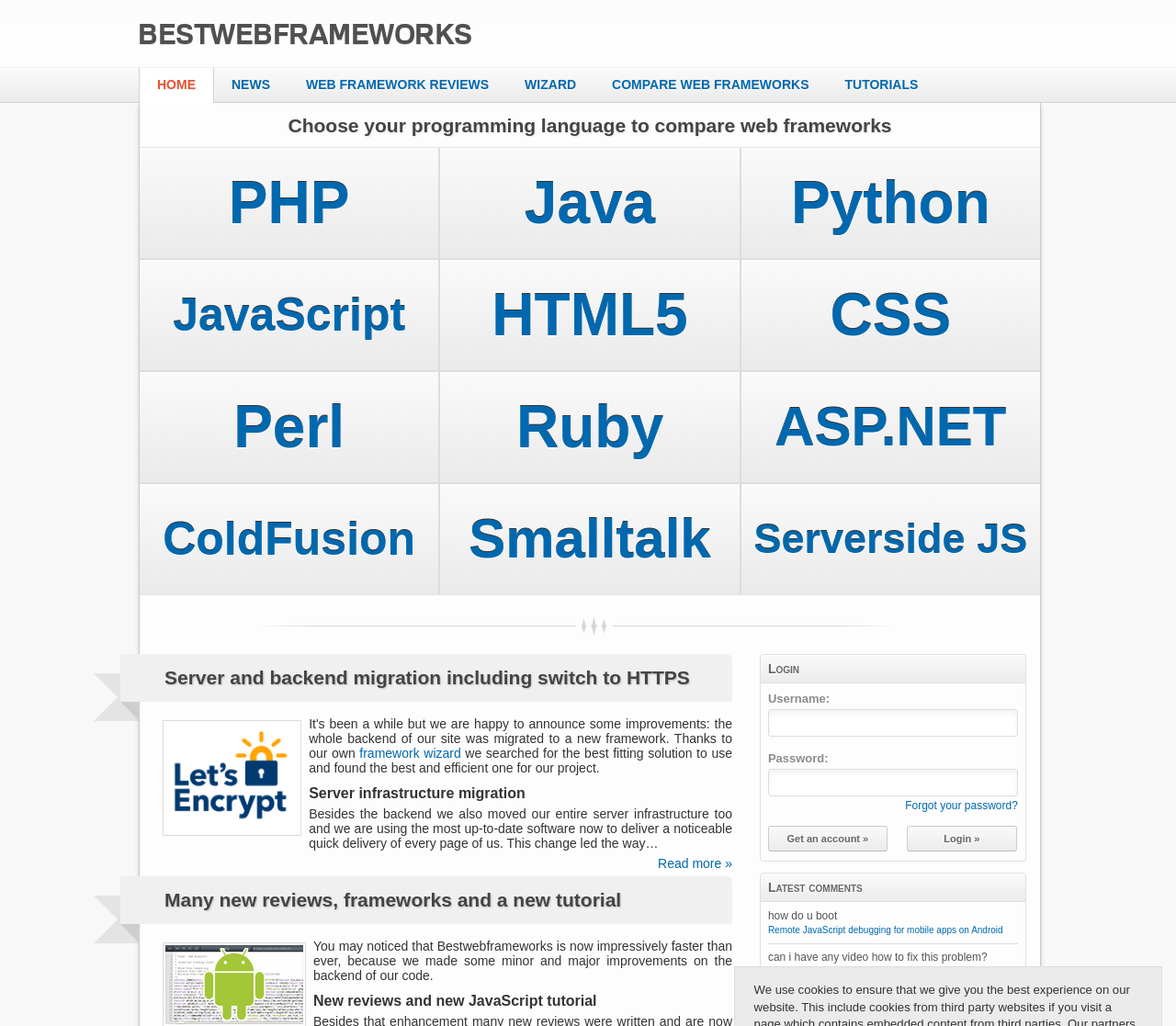Locate the bounding box coordinates of the UI element described by: "Click here for more information". The bounding box coordinates should consist of four float numbers between 0 and 1, i.e., [left, top, right, bottom].

None